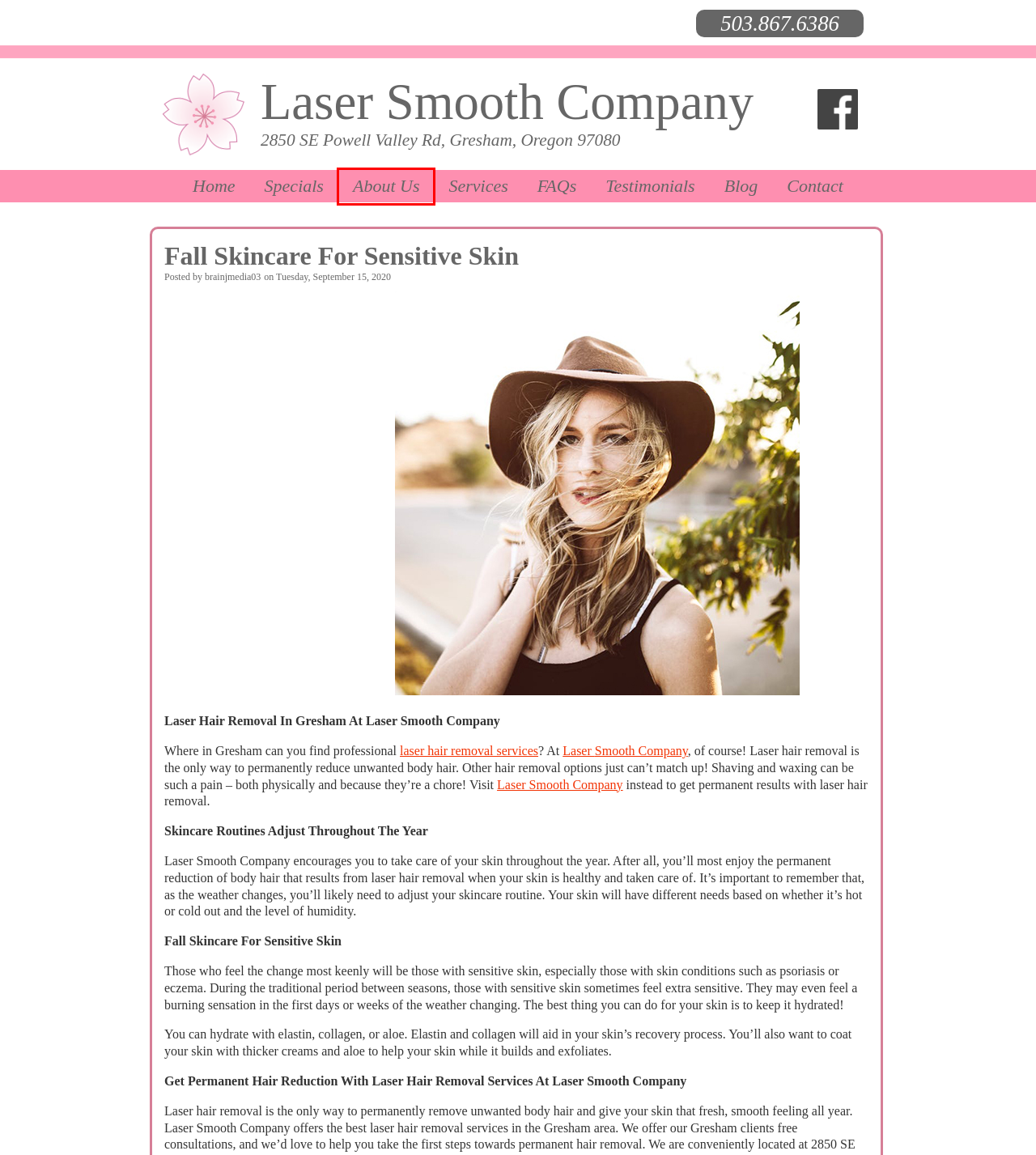Observe the provided screenshot of a webpage that has a red rectangle bounding box. Determine the webpage description that best matches the new webpage after clicking the element inside the red bounding box. Here are the candidates:
A. |  Services
B. |  Testimonials
C. |  Specials
D. |  About Us
E. |  Laser Hair Removal Blog
F. |  Oily Skin
G. |  FAQs
H. |  Contact

D